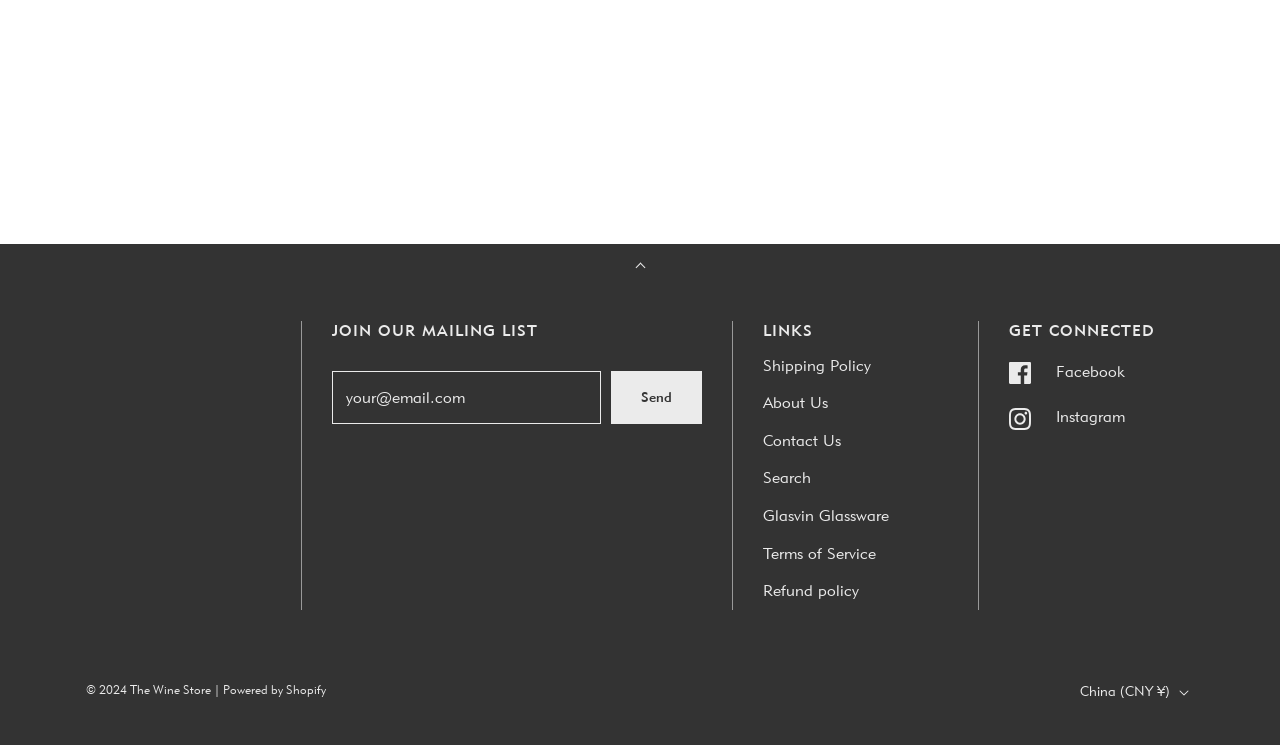Given the webpage screenshot, identify the bounding box of the UI element that matches this description: "China (CNY ¥)".

[0.844, 0.896, 0.933, 0.959]